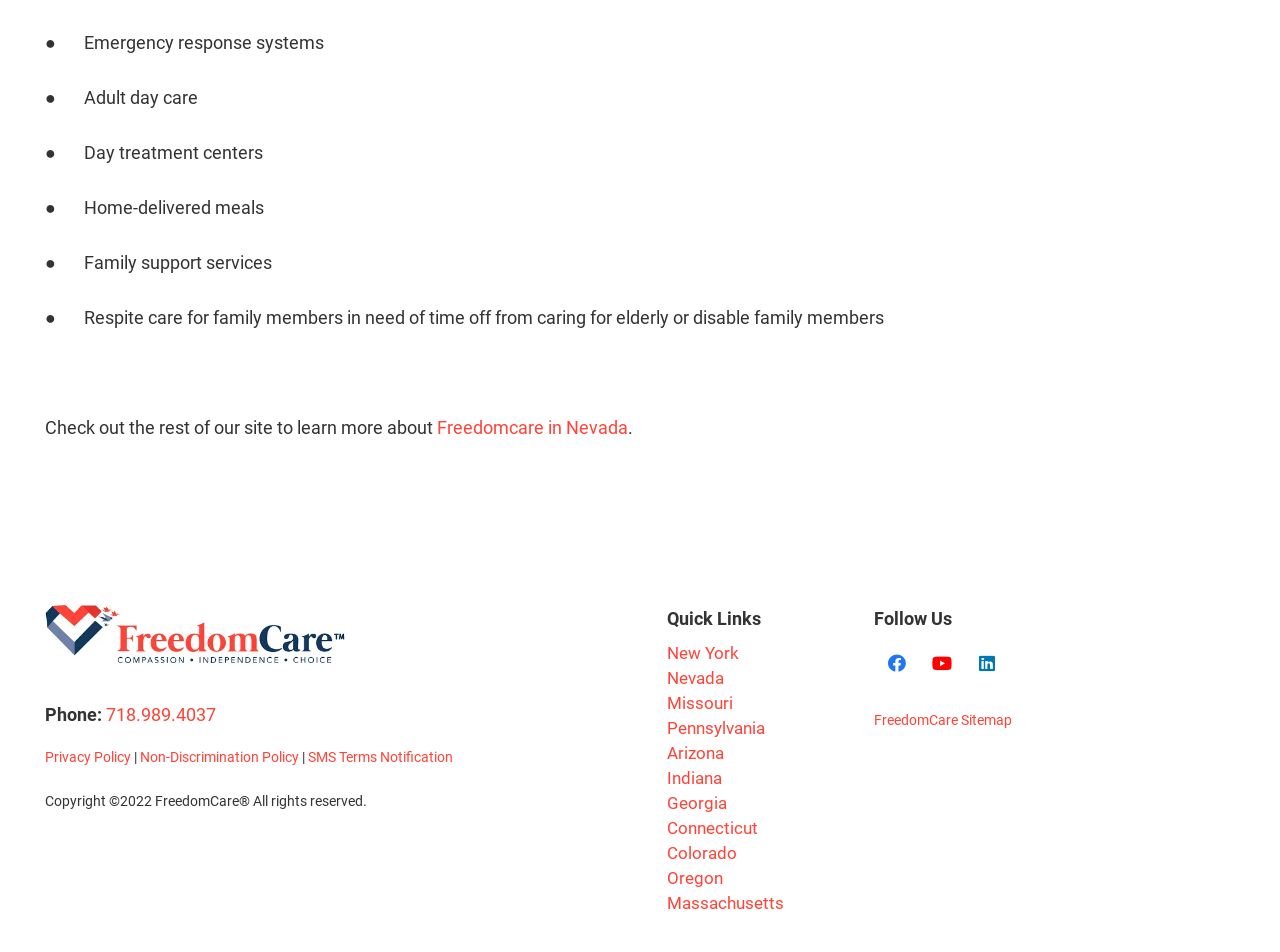Locate the bounding box coordinates of the UI element described by: "aria-label="YouTube" title="YouTube"". The bounding box coordinates should consist of four float numbers between 0 and 1, i.e., [left, top, right, bottom].

[0.718, 0.673, 0.753, 0.72]